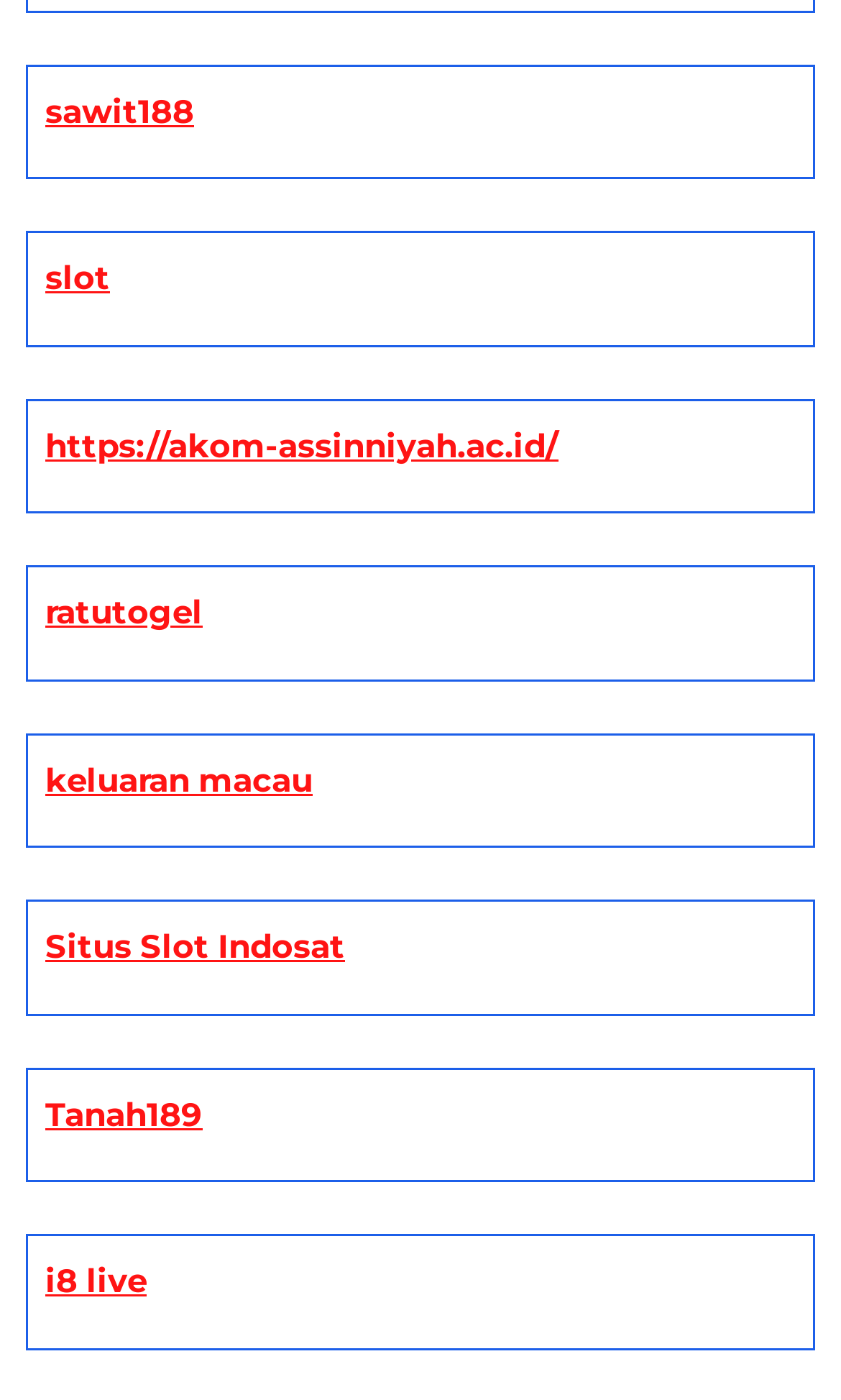Please give a concise answer to this question using a single word or phrase: 
What is the last link on the webpage?

i8 live